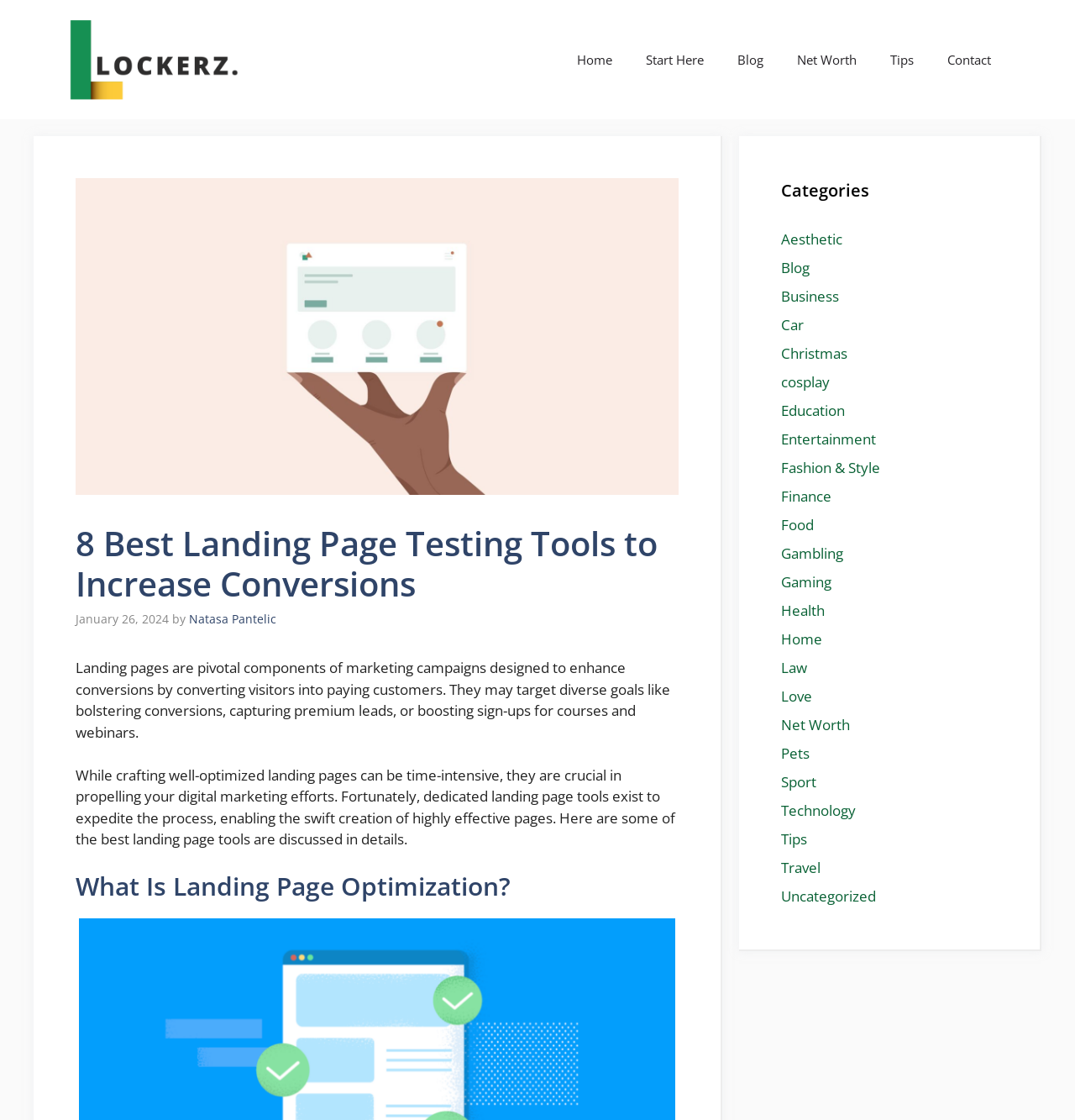Identify the bounding box for the UI element described as: "Business". Ensure the coordinates are four float numbers between 0 and 1, formatted as [left, top, right, bottom].

[0.727, 0.256, 0.78, 0.273]